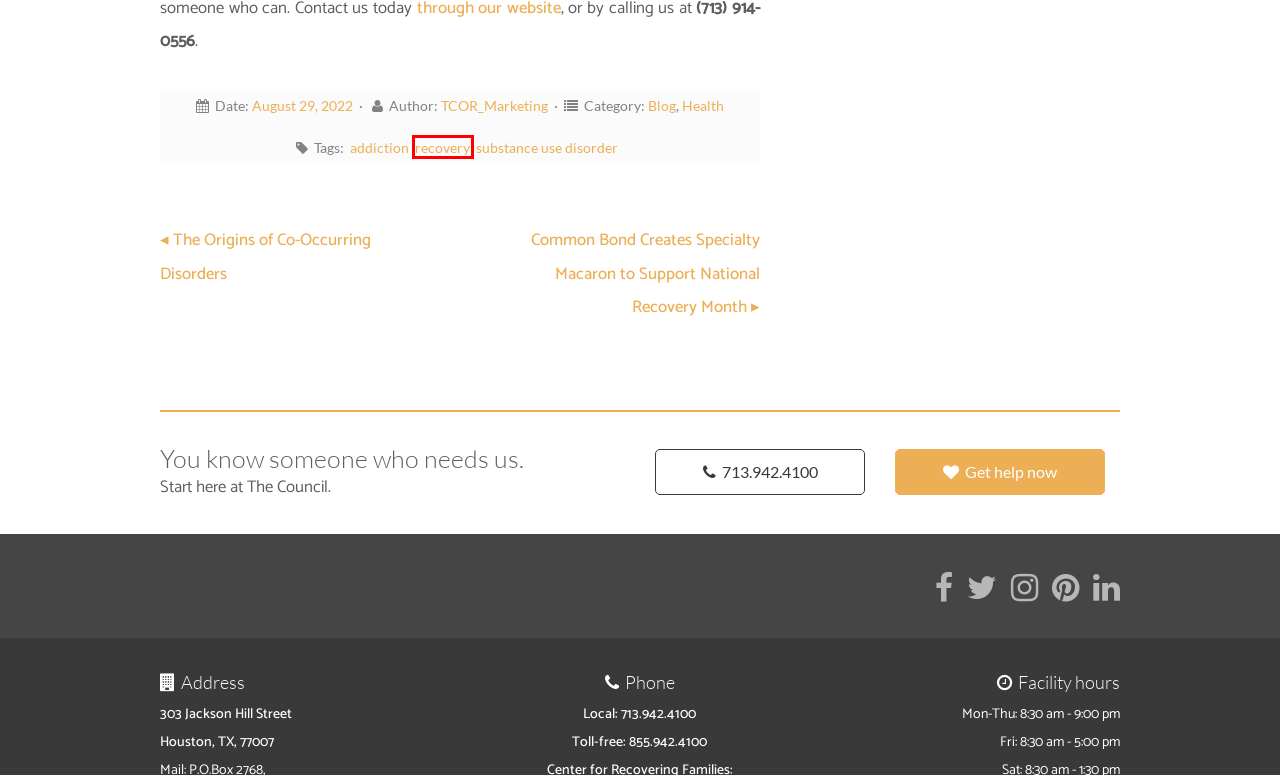You have a screenshot of a webpage with a red rectangle bounding box around an element. Identify the best matching webpage description for the new page that appears after clicking the element in the bounding box. The descriptions are:
A. Health Archives | Council on Recovery
B. substance use disorder Archives | Council on Recovery
C. TCOR_Marketing, Author at Council on Recovery
D. addiction Archives | Council on Recovery
E. Common Bond Creates Specialty Macaron to Support National Recovery Month | Council on Recovery
F. Blog Archives | Council on Recovery
G. recovery Archives | Council on Recovery
H. The Origins of Co-Occurring Disorders | Council on Recovery

G